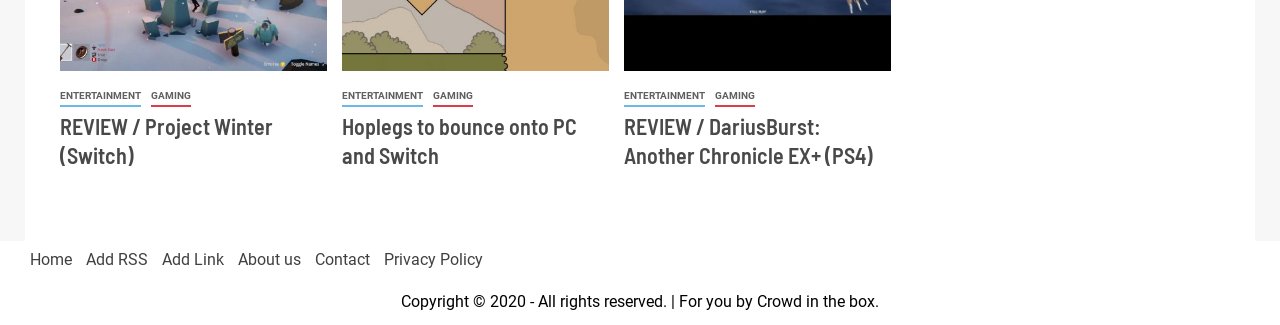Identify the bounding box coordinates for the element that needs to be clicked to fulfill this instruction: "Go to Home". Provide the coordinates in the format of four float numbers between 0 and 1: [left, top, right, bottom].

[0.023, 0.768, 0.056, 0.826]